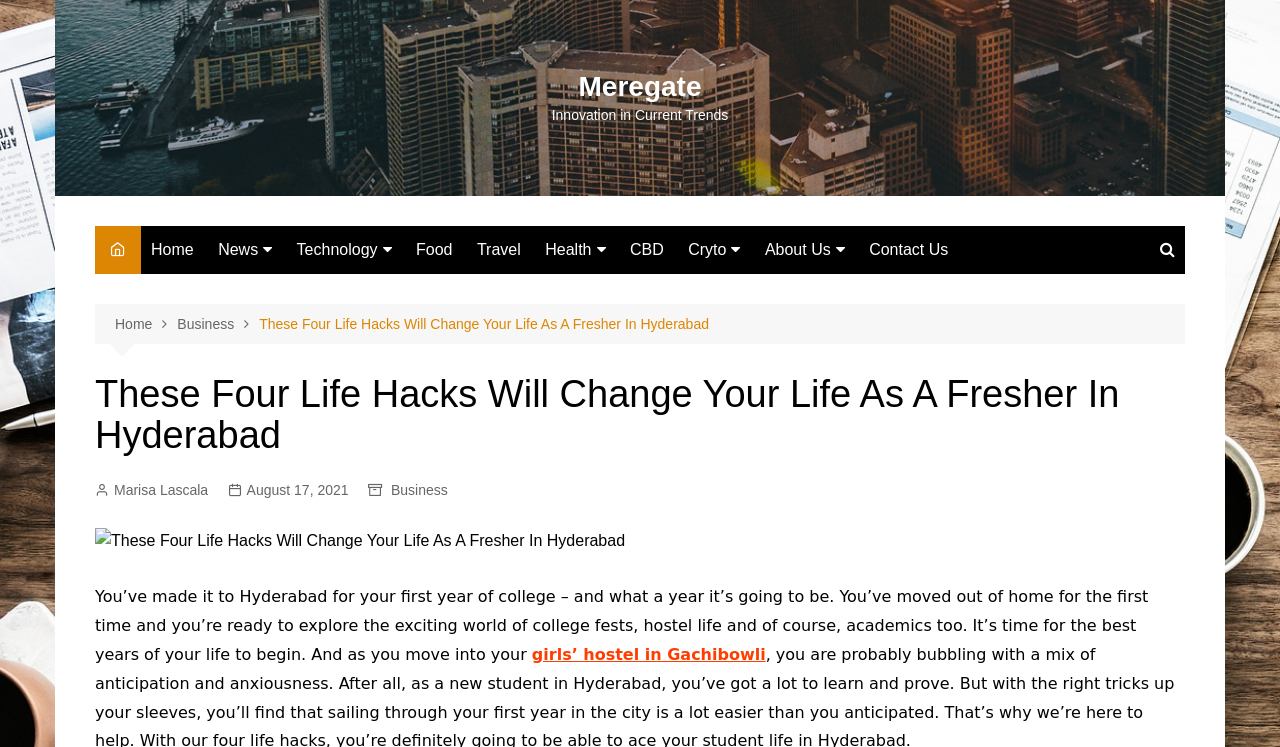Please provide the bounding box coordinates for the element that needs to be clicked to perform the following instruction: "Read the article 'These Four Life Hacks Will Change Your Life As A Fresher In Hyderabad'". The coordinates should be given as four float numbers between 0 and 1, i.e., [left, top, right, bottom].

[0.074, 0.5, 0.926, 0.612]